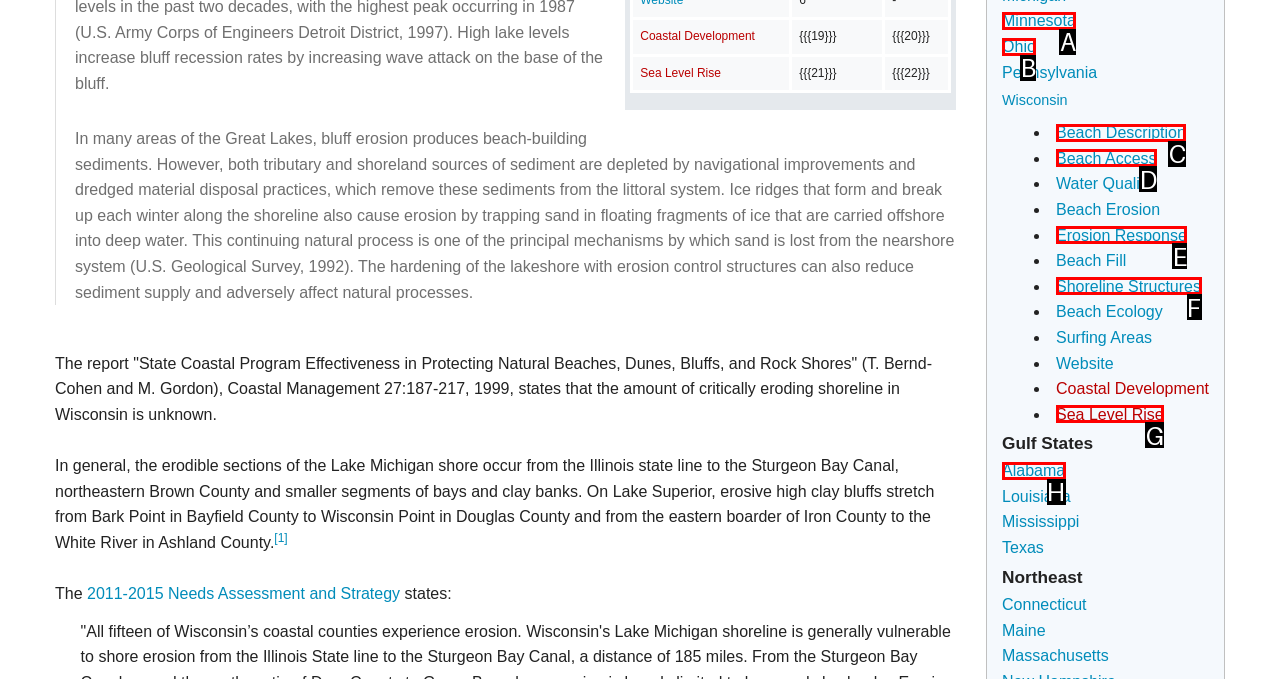Identify the HTML element that corresponds to the following description: Sea Level Rise Provide the letter of the best matching option.

G